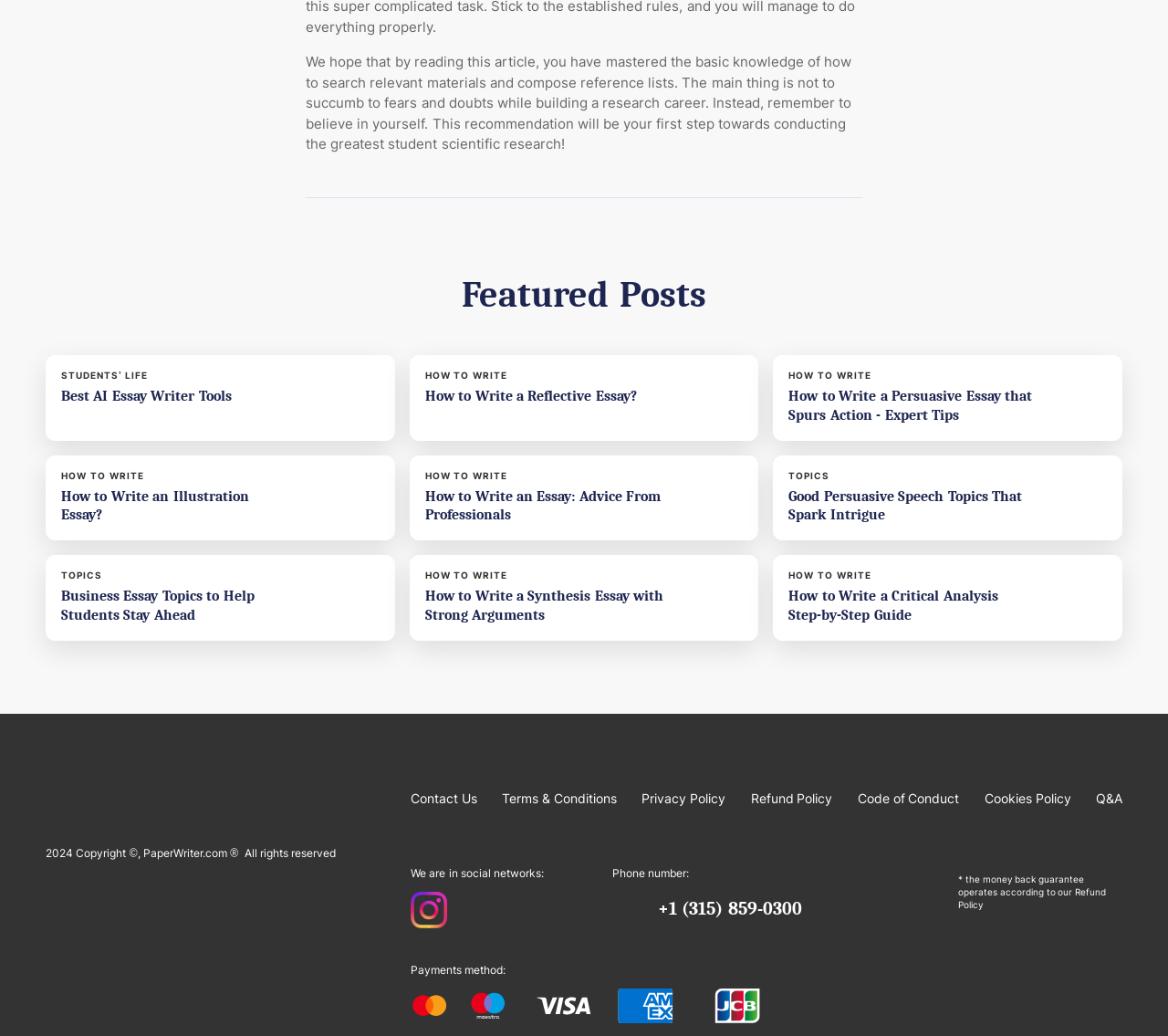What is the topic of the first featured post?
Refer to the image and offer an in-depth and detailed answer to the question.

The first featured post is a link with the text 'STUDENTS’ LIFE Best AI Essay Writer Tools' and an accompanying image, indicating that the topic is about AI essay writer tools.